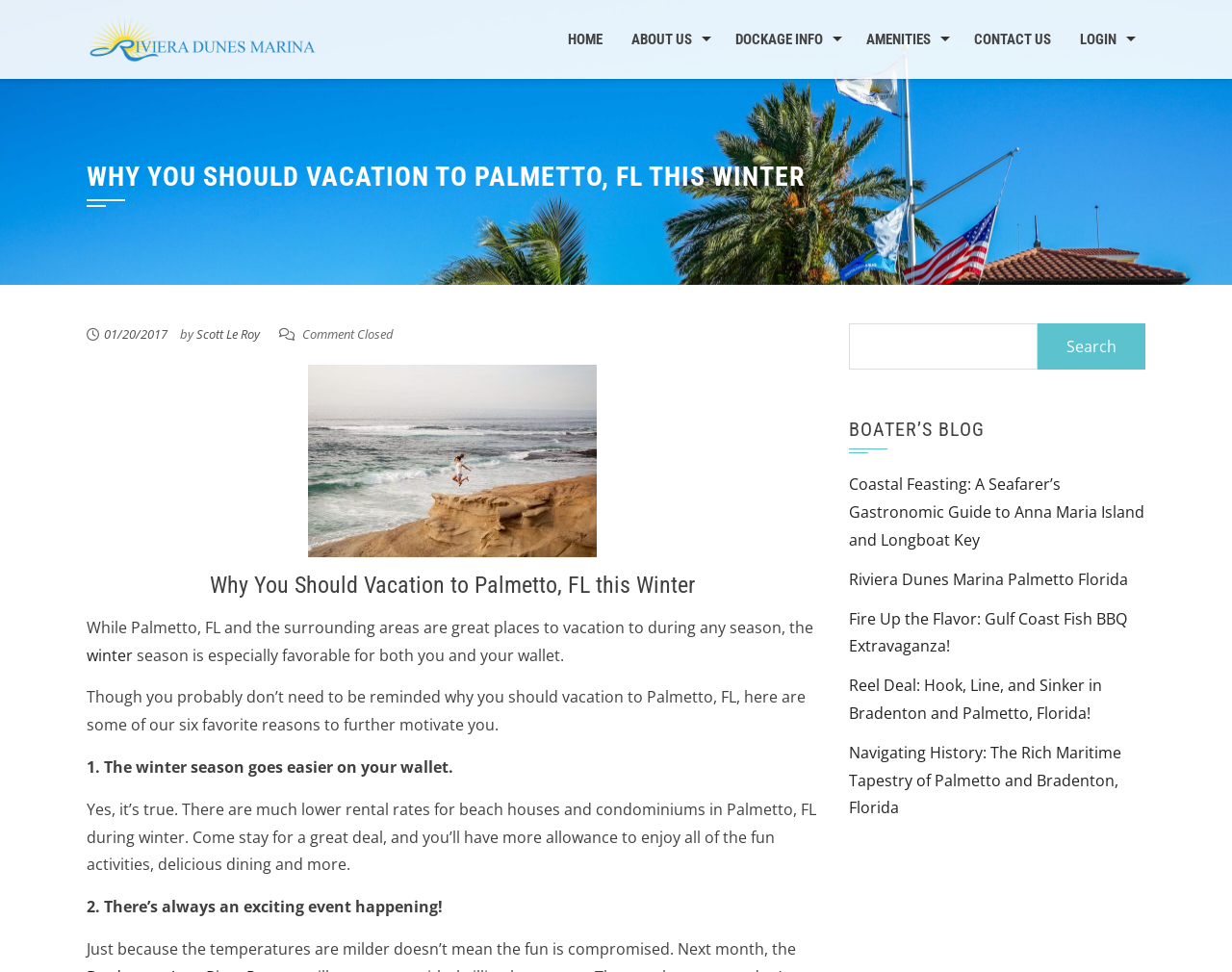What is the author of the blog post?
Using the image as a reference, answer the question with a short word or phrase.

Scott Le Roy